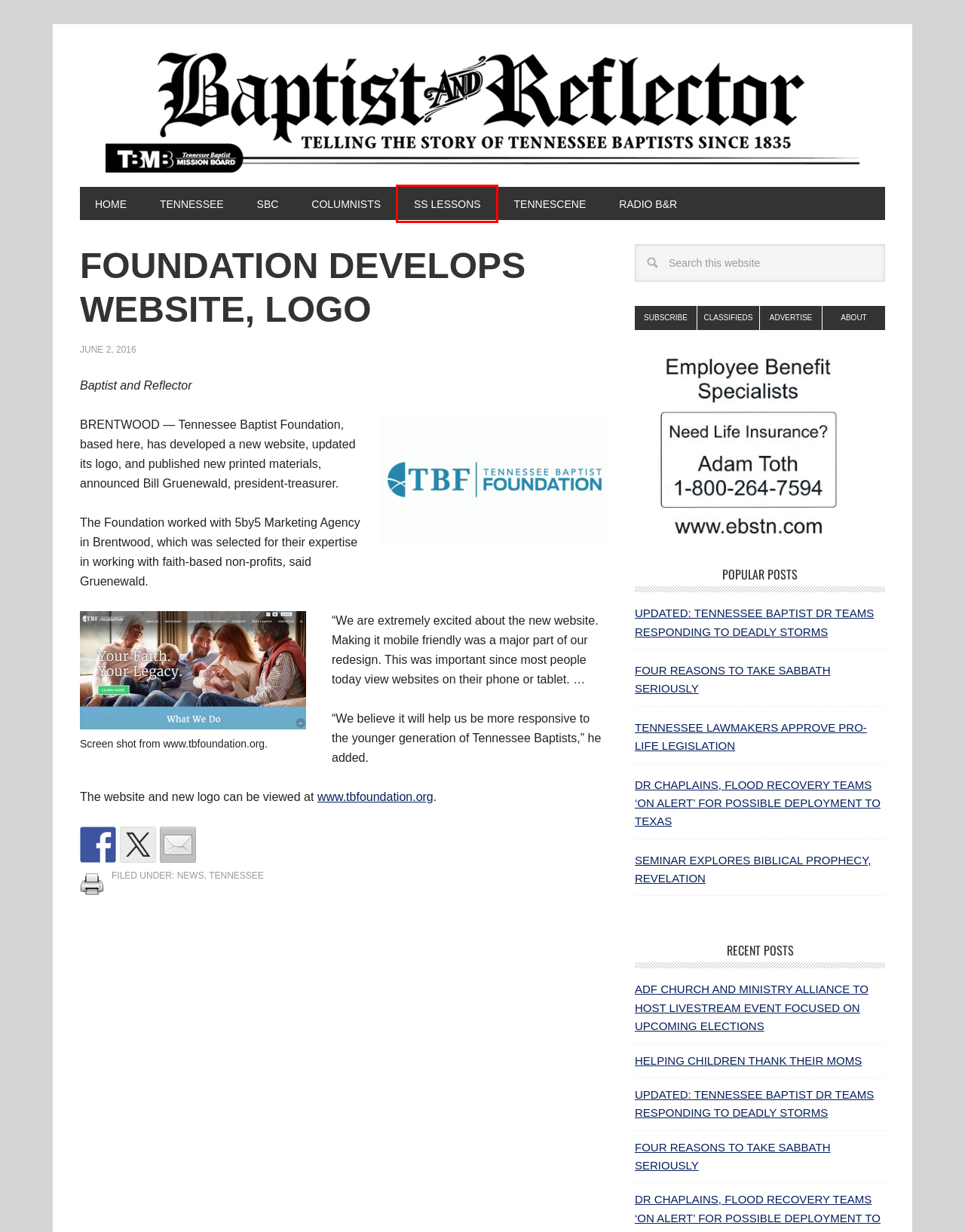Given a screenshot of a webpage with a red bounding box highlighting a UI element, determine which webpage description best matches the new webpage that appears after clicking the highlighted element. Here are the candidates:
A. Tennessee Archives - Baptist & Reflector
B. Subscribe - Baptist & Reflector
C. Tennescene - Baptist & Reflector
D. SBC - Baptist & Reflector
E. News Archives - Baptist & Reflector
F. SS Lessons - Baptist & Reflector
G. HELPING CHILDREN THANK THEIR MOMS - Baptist & Reflector
H. UPDATED: TENNESSEE BAPTIST DR TEAMS RESPONDING TO DEADLY STORMS - Baptist & Reflector

F